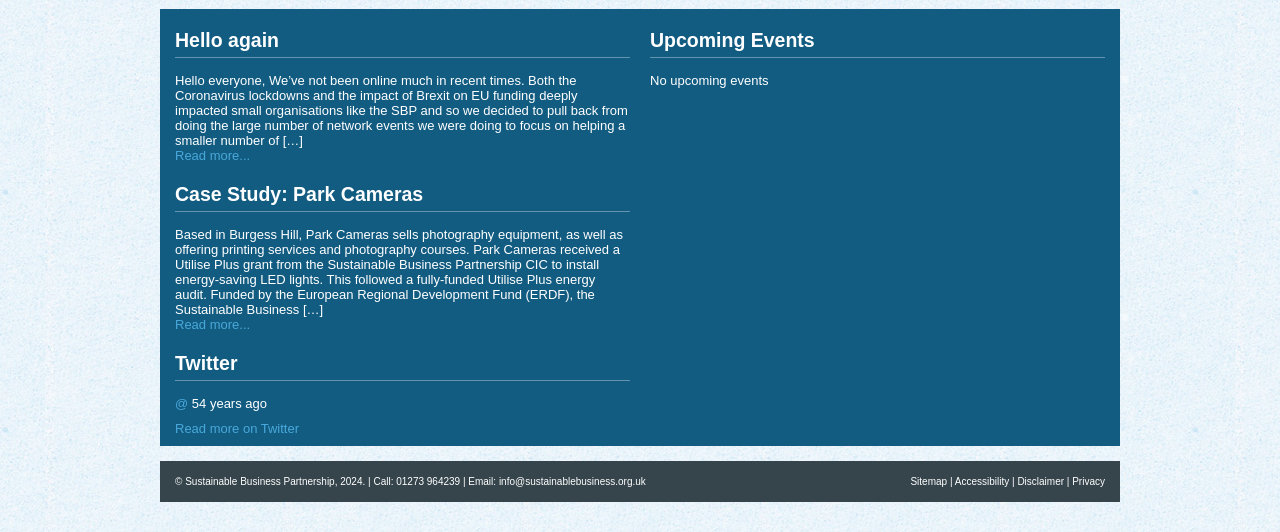Locate the bounding box coordinates of the element that should be clicked to execute the following instruction: "Read more about the latest news".

[0.137, 0.279, 0.195, 0.307]